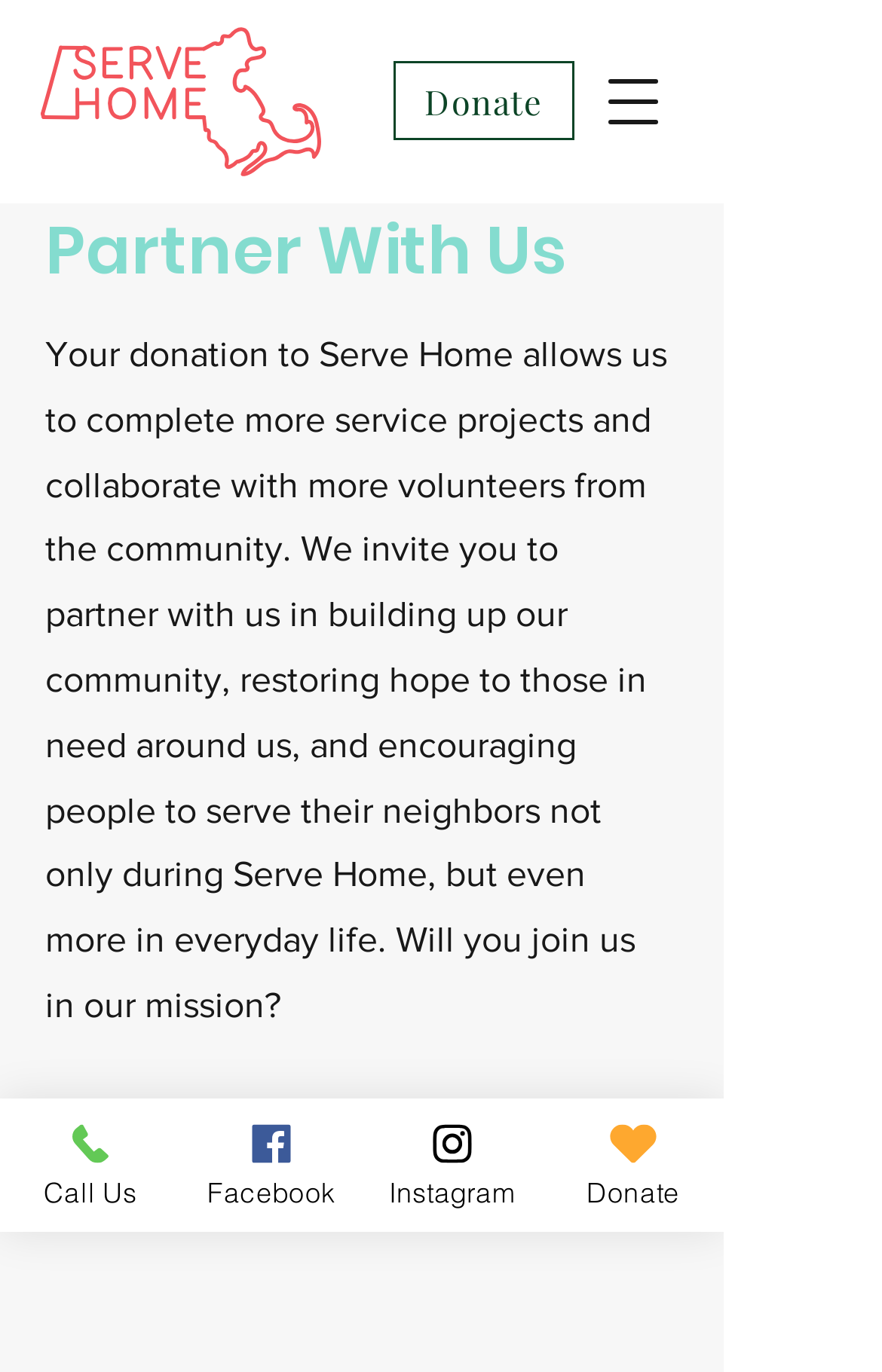Look at the image and answer the question in detail:
How many social media links are at the bottom of the page?

I counted the link elements at the bottom of the page and found three social media links: 'Call Us', 'Facebook', and 'Instagram', each with an accompanying image element.